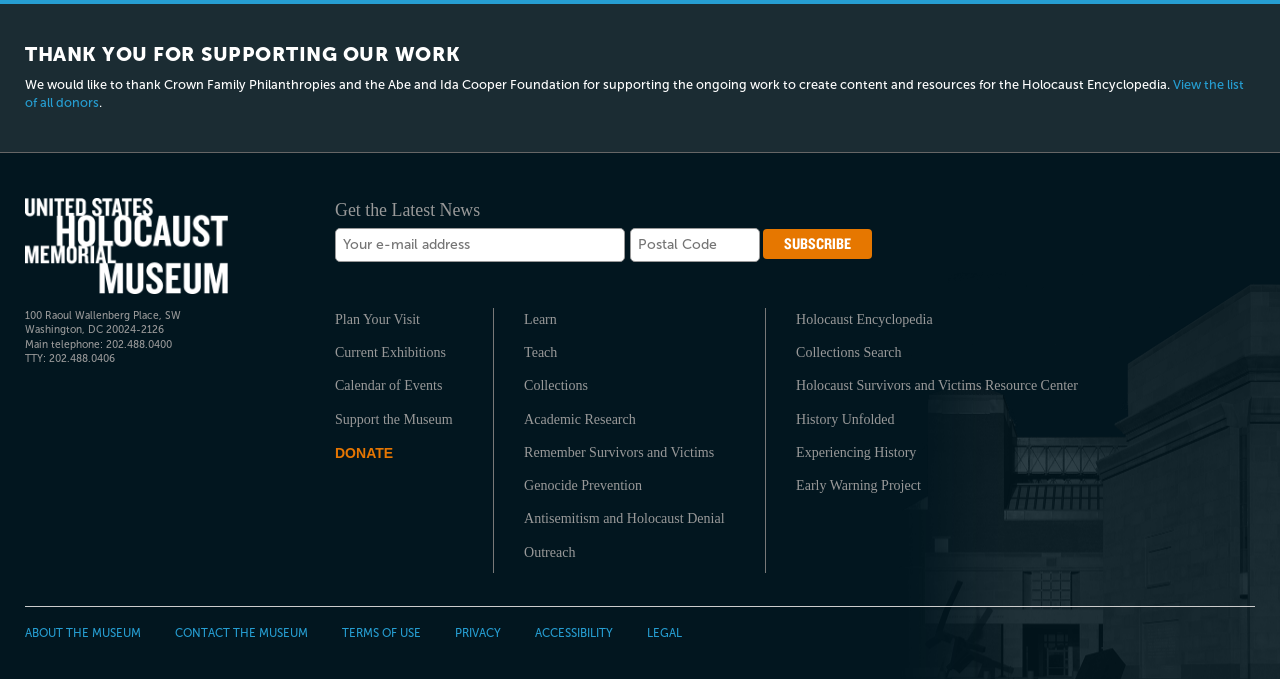What is the purpose of the textbox with the label 'Email address'?
Could you give a comprehensive explanation in response to this question?

I found the answer by looking at the section with the heading 'Get the Latest News' and a textbox for email address and postal code, and a submit button with the text 'SUBSCRIBE', which suggests that the email address is used to subscribe to the museum's news.